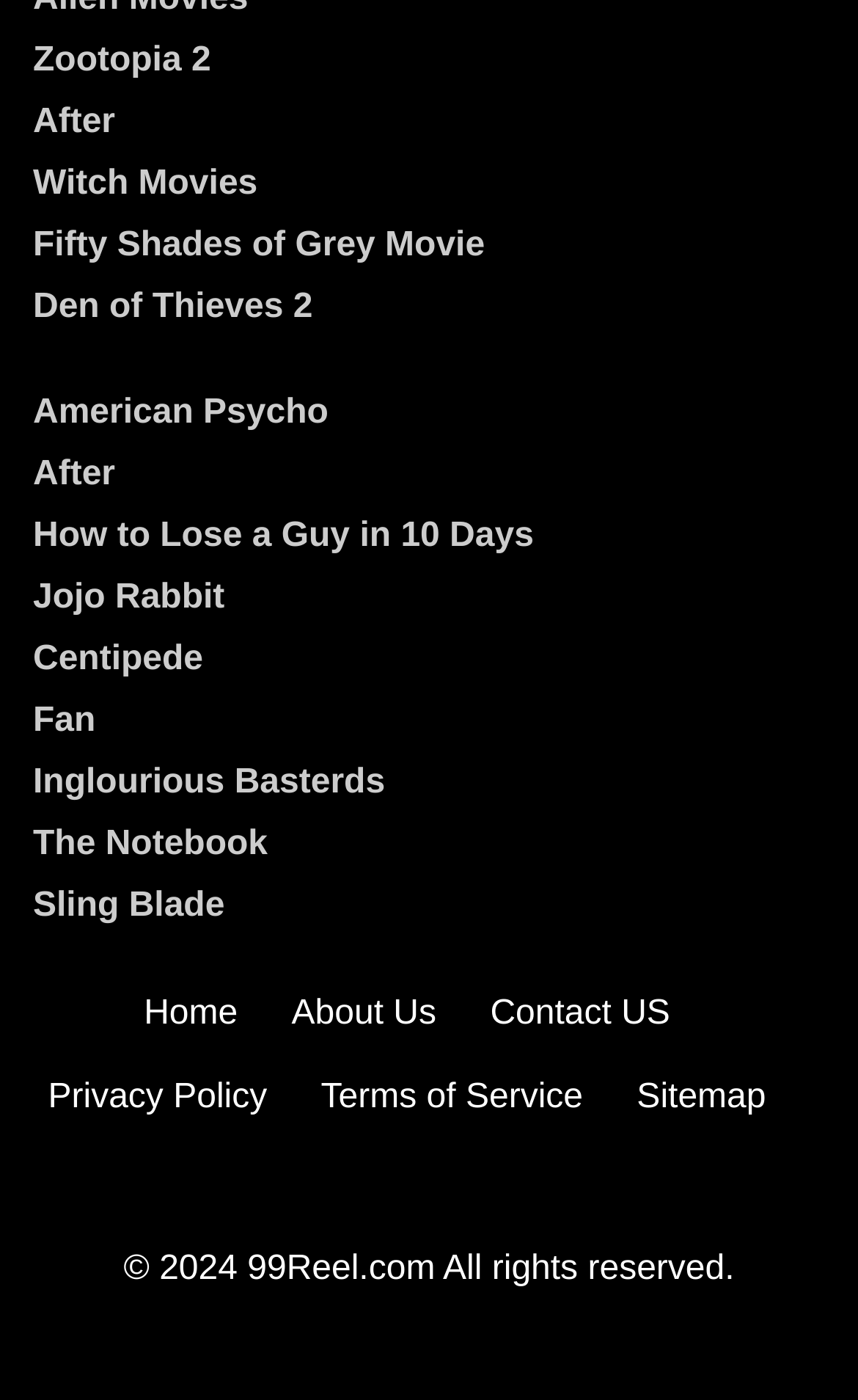Based on the image, please elaborate on the answer to the following question:
How many movie links are on the webpage?

I counted the number of link elements on the webpage, and there are 29 links that appear to be movie titles.